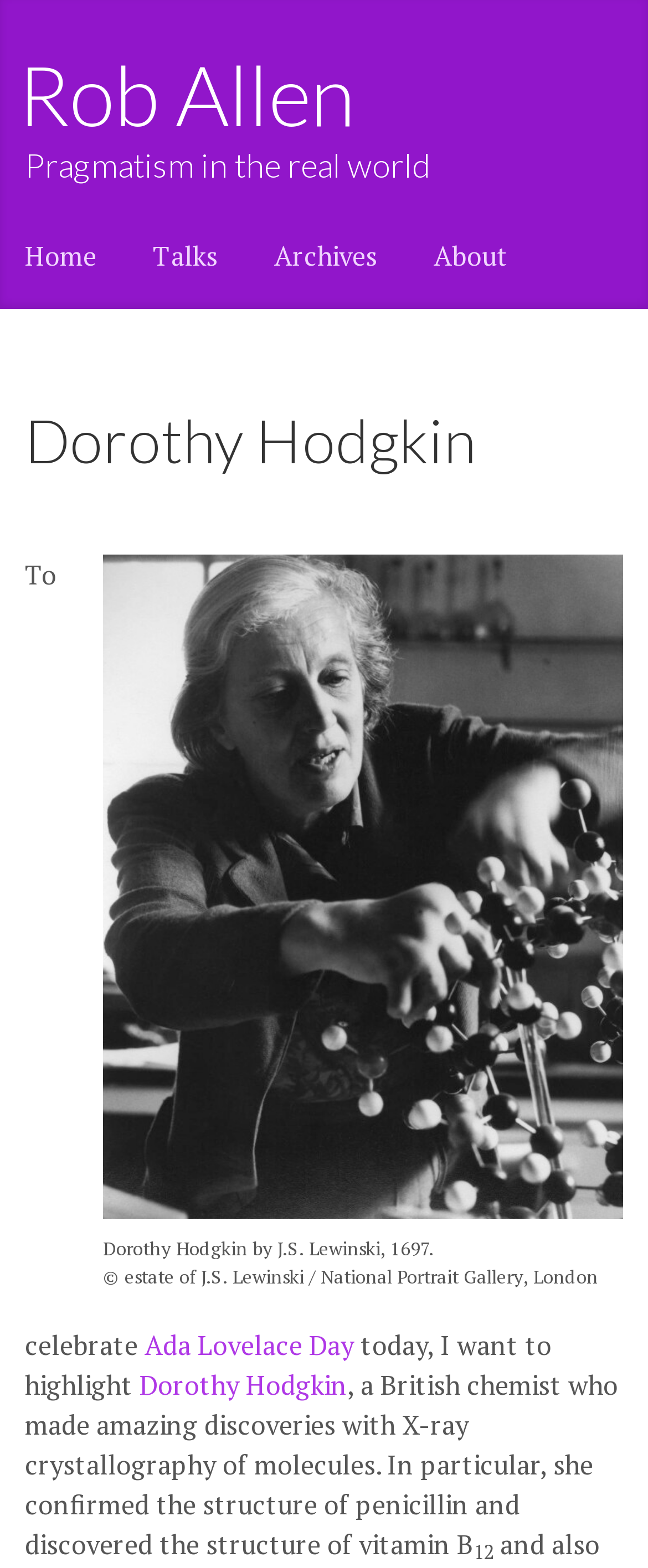Extract the bounding box coordinates for the UI element described as: "Dorothy Hodgkin".

[0.215, 0.872, 0.536, 0.895]